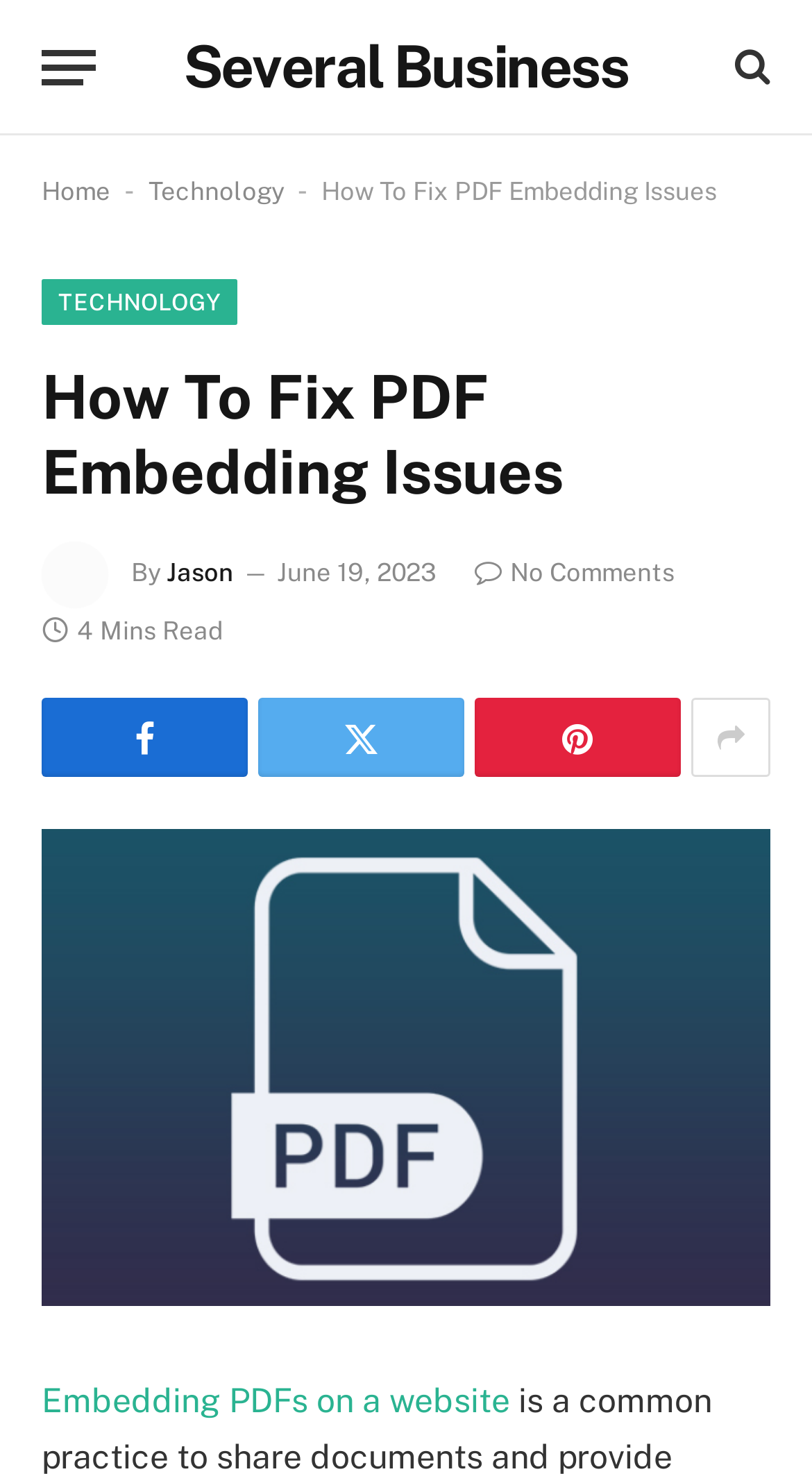Please locate the clickable area by providing the bounding box coordinates to follow this instruction: "Learn about embedding PDFs on a website".

[0.051, 0.937, 0.628, 0.964]